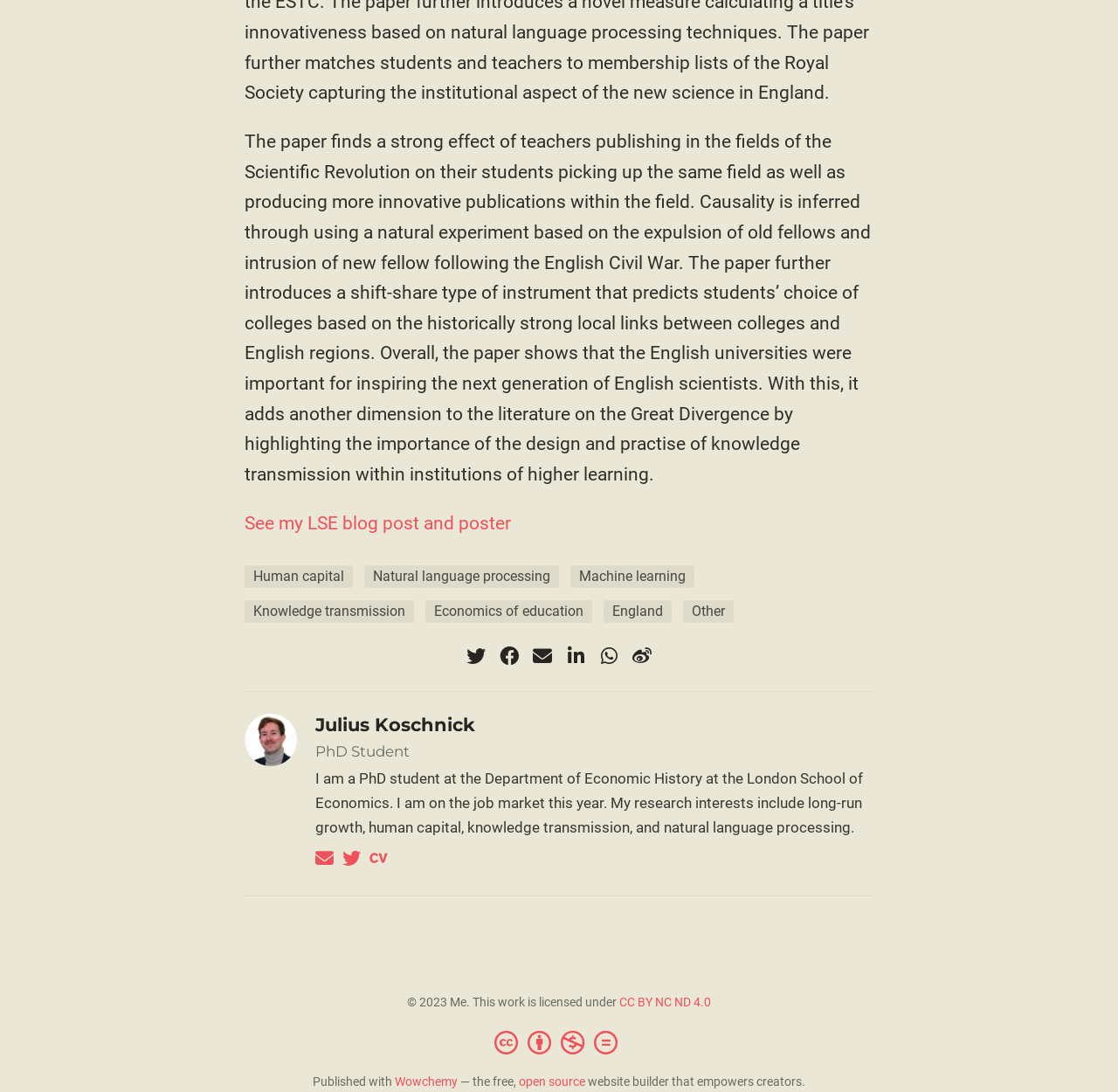Provide a brief response to the question using a single word or phrase: 
What is the topic of the paper mentioned on the webpage?

Scientific Revolution